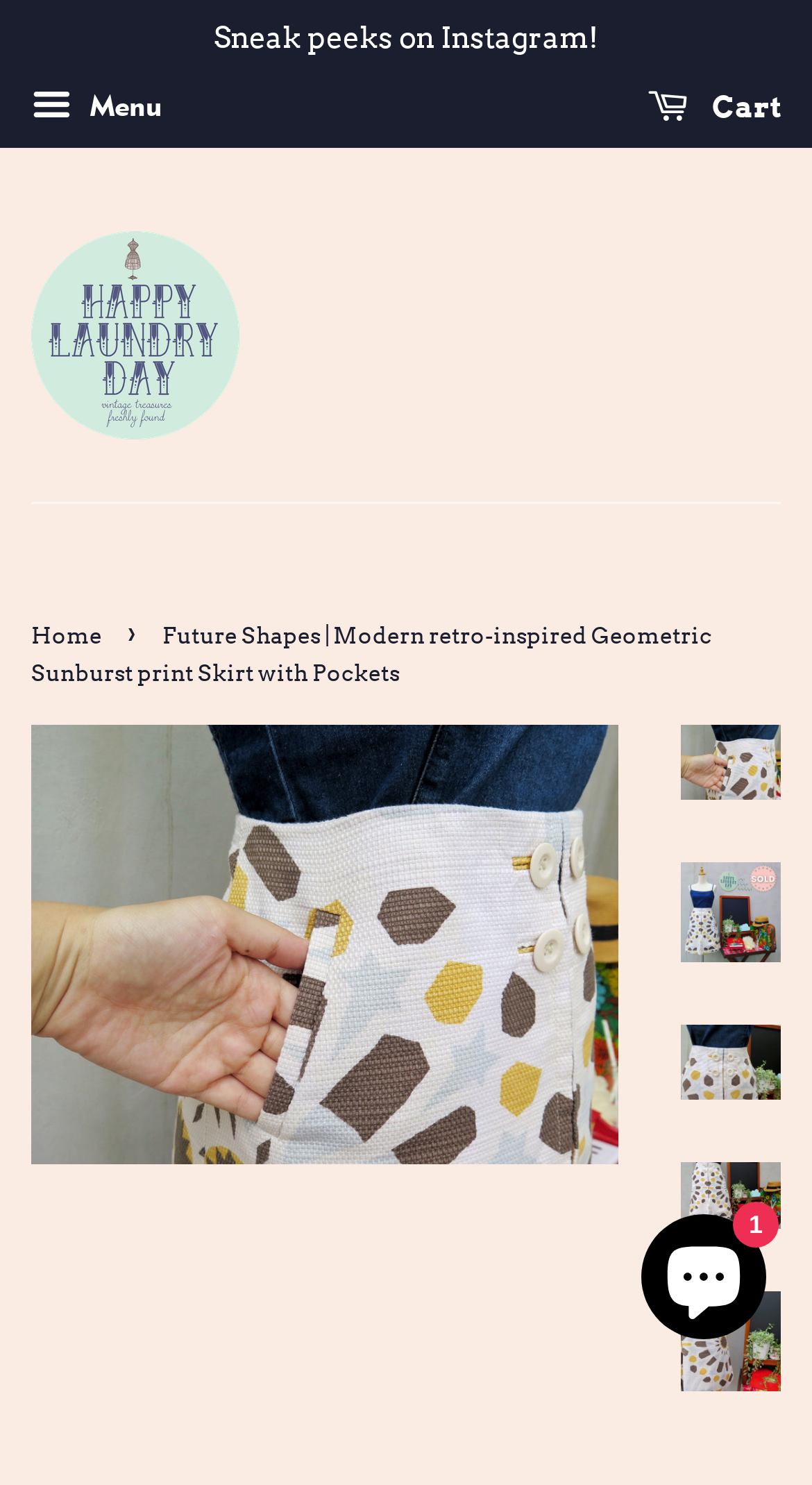Bounding box coordinates are to be given in the format (top-left x, top-left y, bottom-right x, bottom-right y). All values must be floating point numbers between 0 and 1. Provide the bounding box coordinate for the UI element described as: Cart 0

[0.797, 0.05, 0.962, 0.097]